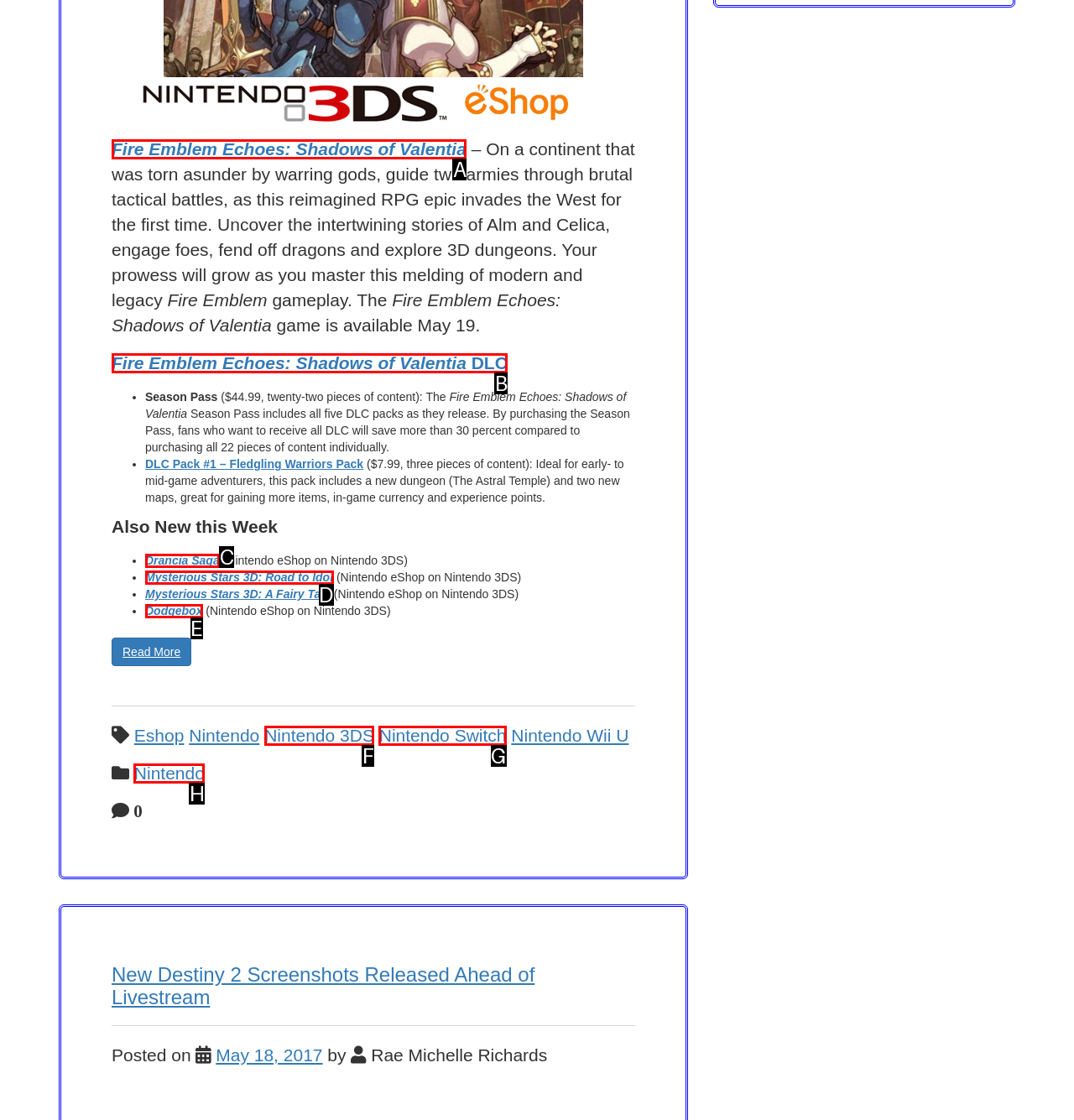Please identify the UI element that matches the description: Nintendo
Respond with the letter of the correct option.

H